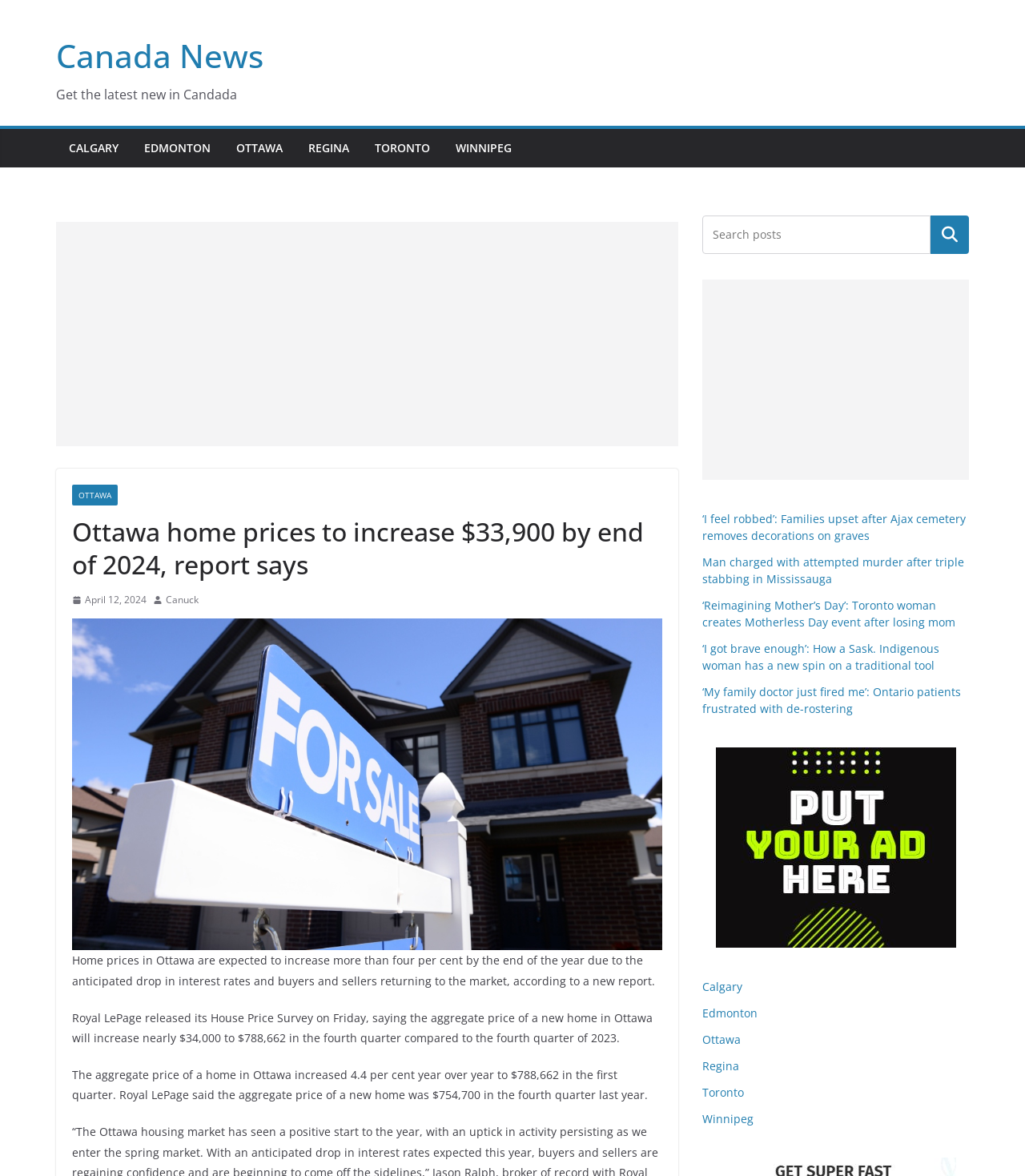What is the expected increase in Ottawa home prices by the end of 2024?
Answer with a single word or phrase, using the screenshot for reference.

$33,900